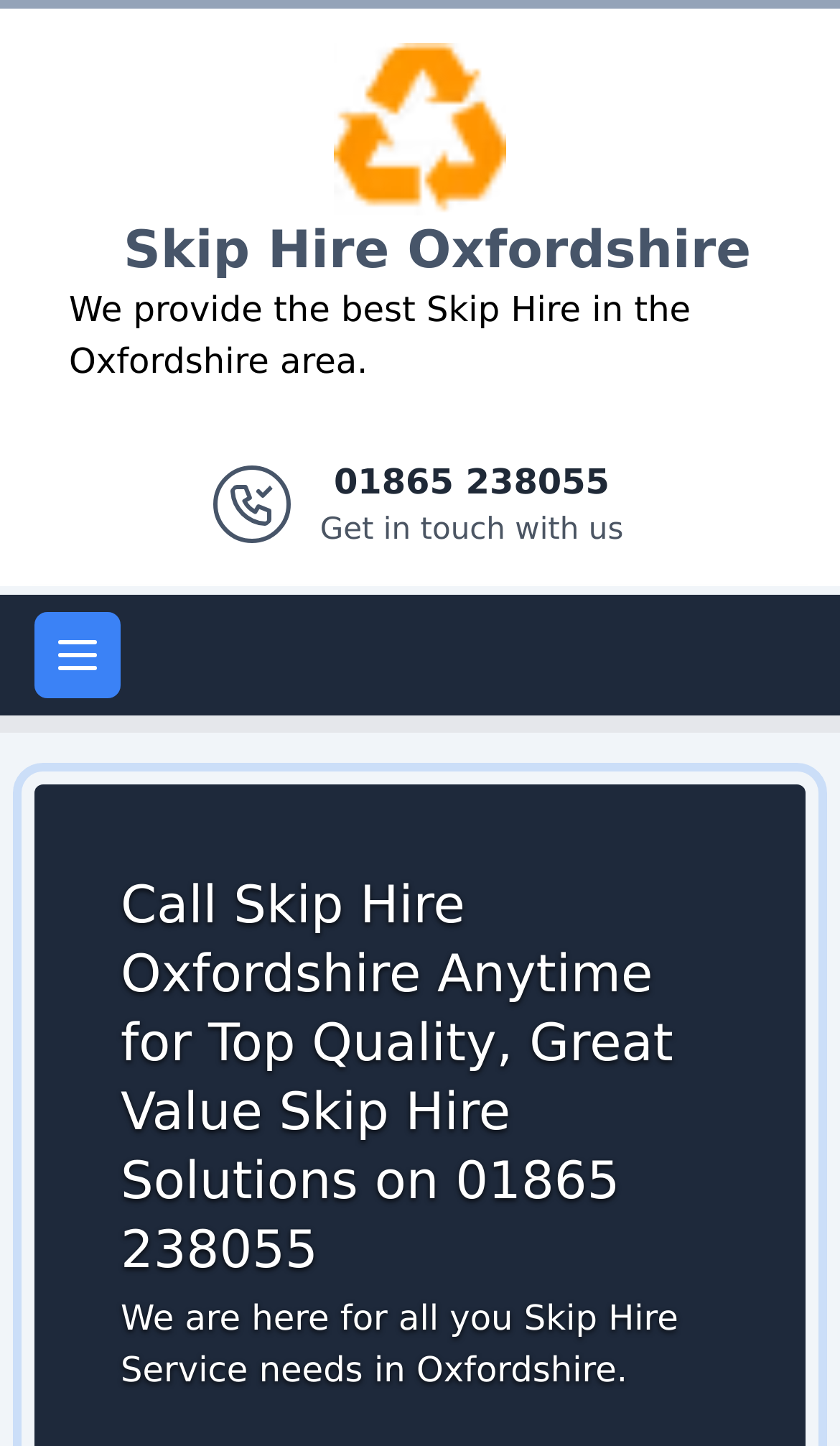What is the company's specialty?
Give a detailed and exhaustive answer to the question.

I inferred this by looking at the company's logo and name 'Skip Hire Oxfordshire', which suggests that the company specializes in skip hire services.